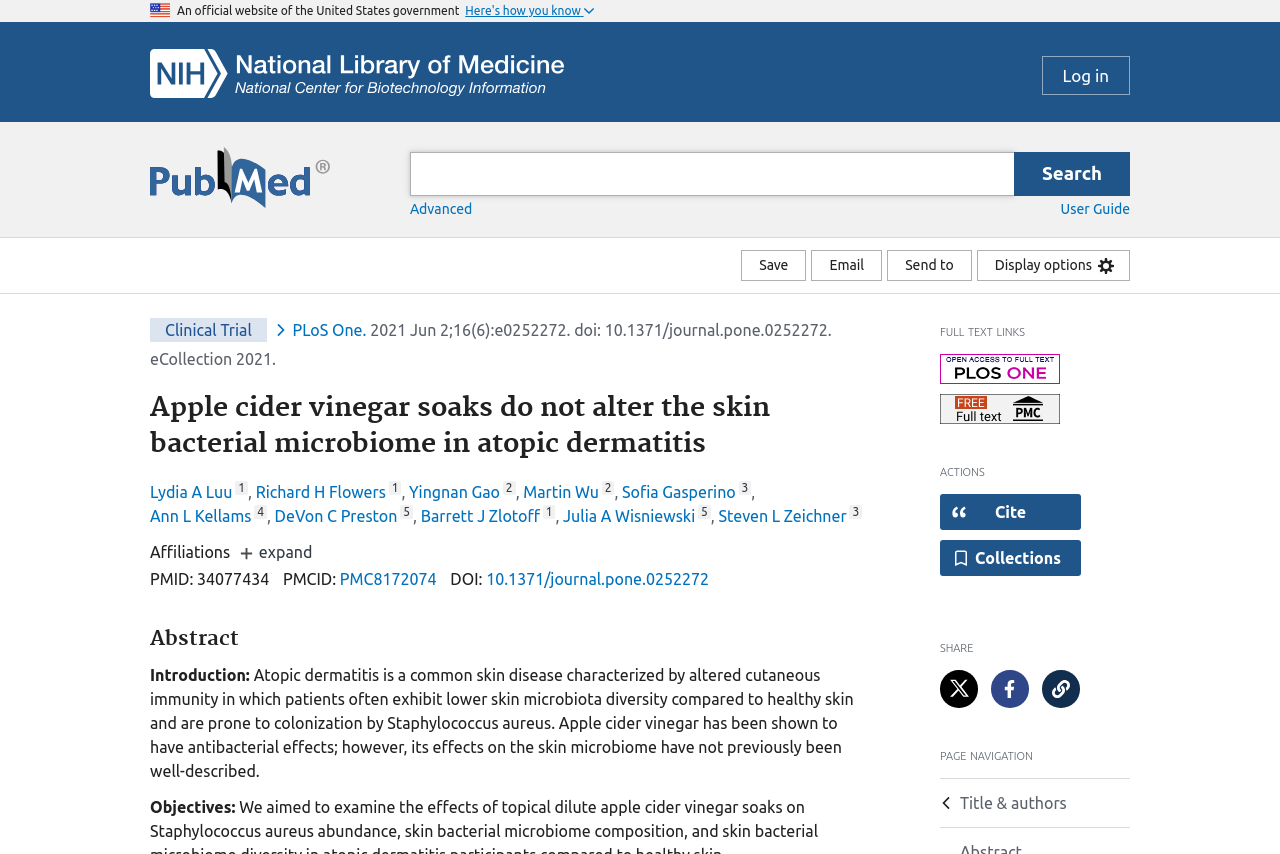What is the journal name of the article?
Please craft a detailed and exhaustive response to the question.

The journal name of the article is located below the title, and it is a dropdown menu that reads 'PLoS One'.